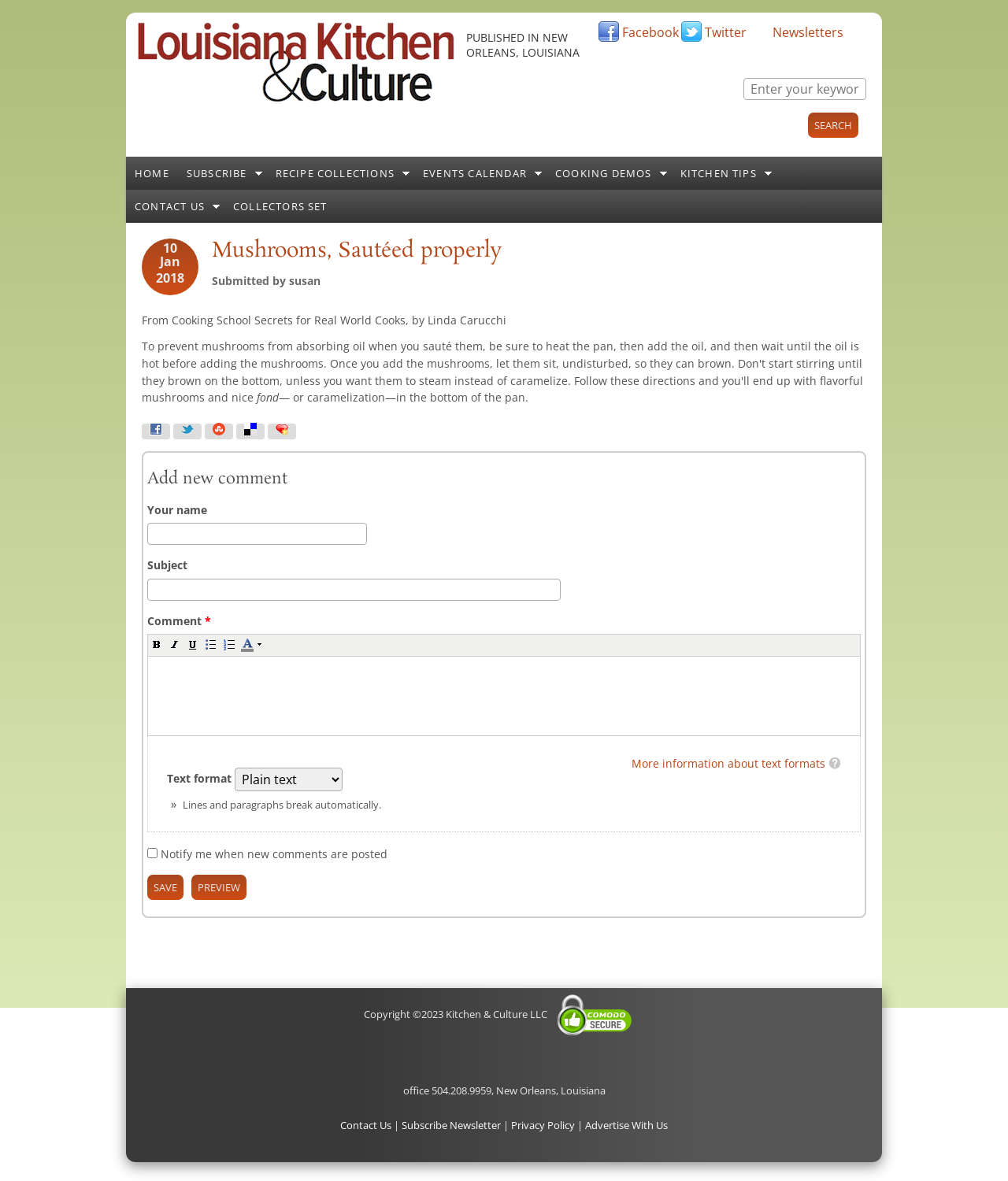Select the bounding box coordinates of the element I need to click to carry out the following instruction: "Save the comment".

[0.146, 0.741, 0.182, 0.762]